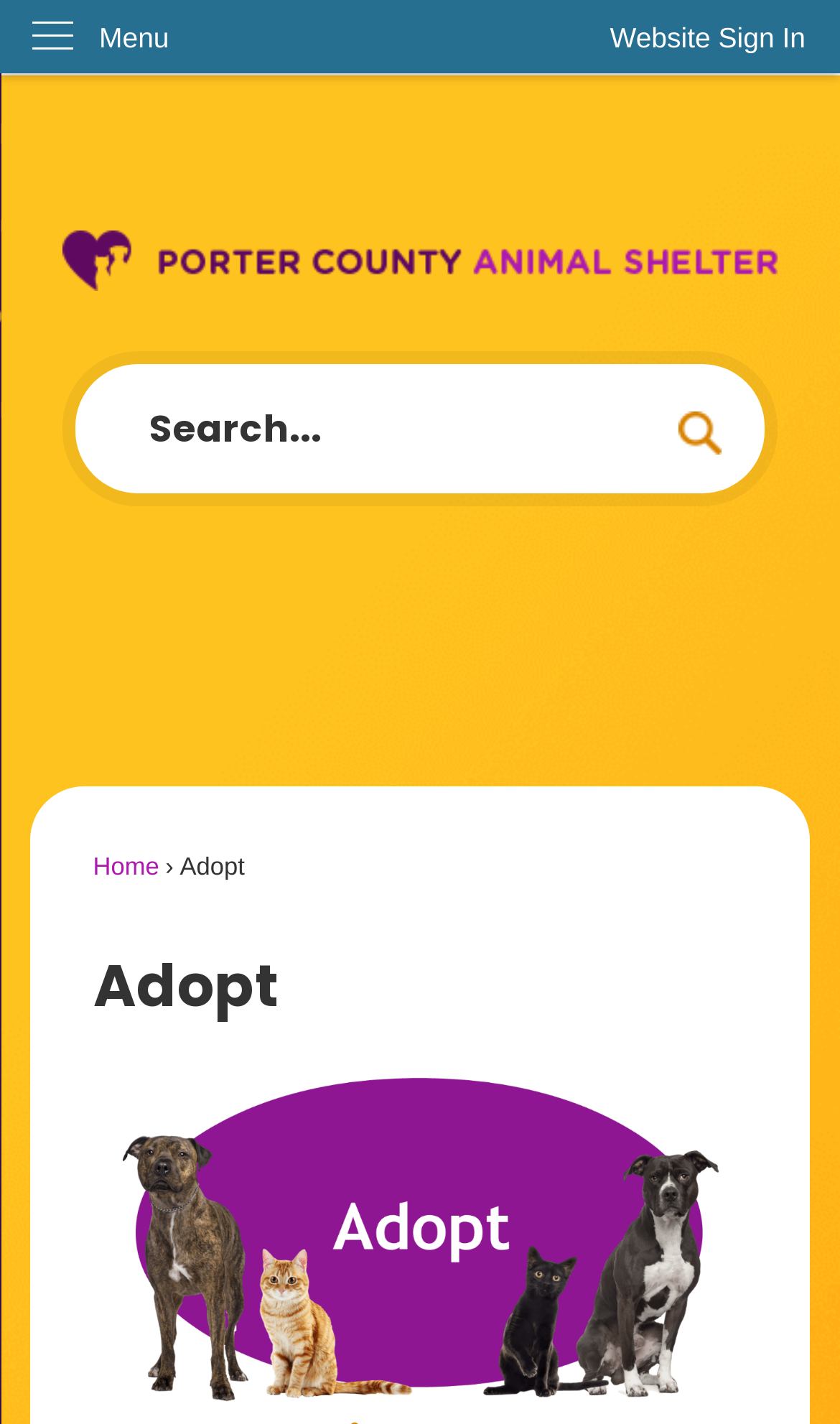What is the function of the search bar?
Refer to the screenshot and respond with a concise word or phrase.

Searching the website